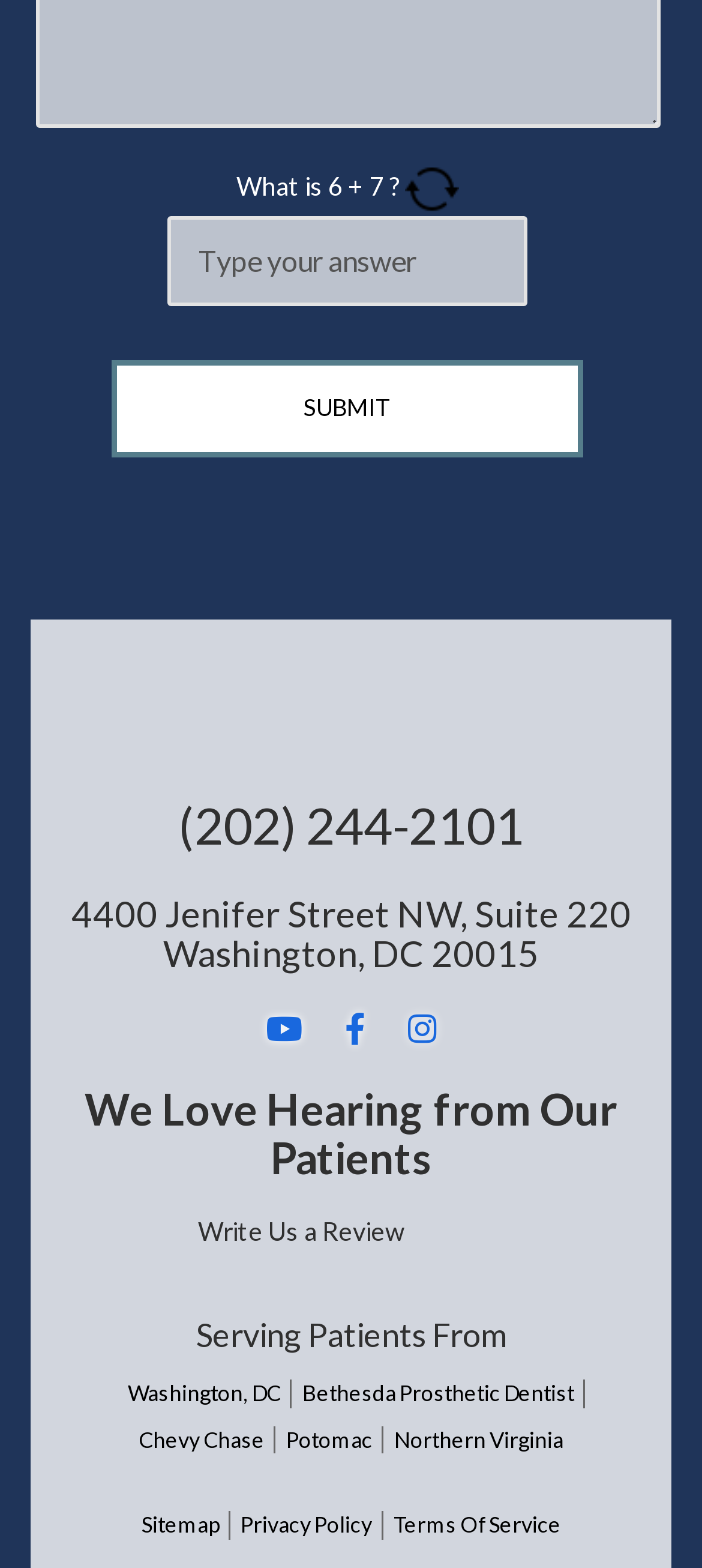Give a short answer to this question using one word or a phrase:
What is the purpose of the textbox?

Type your answer